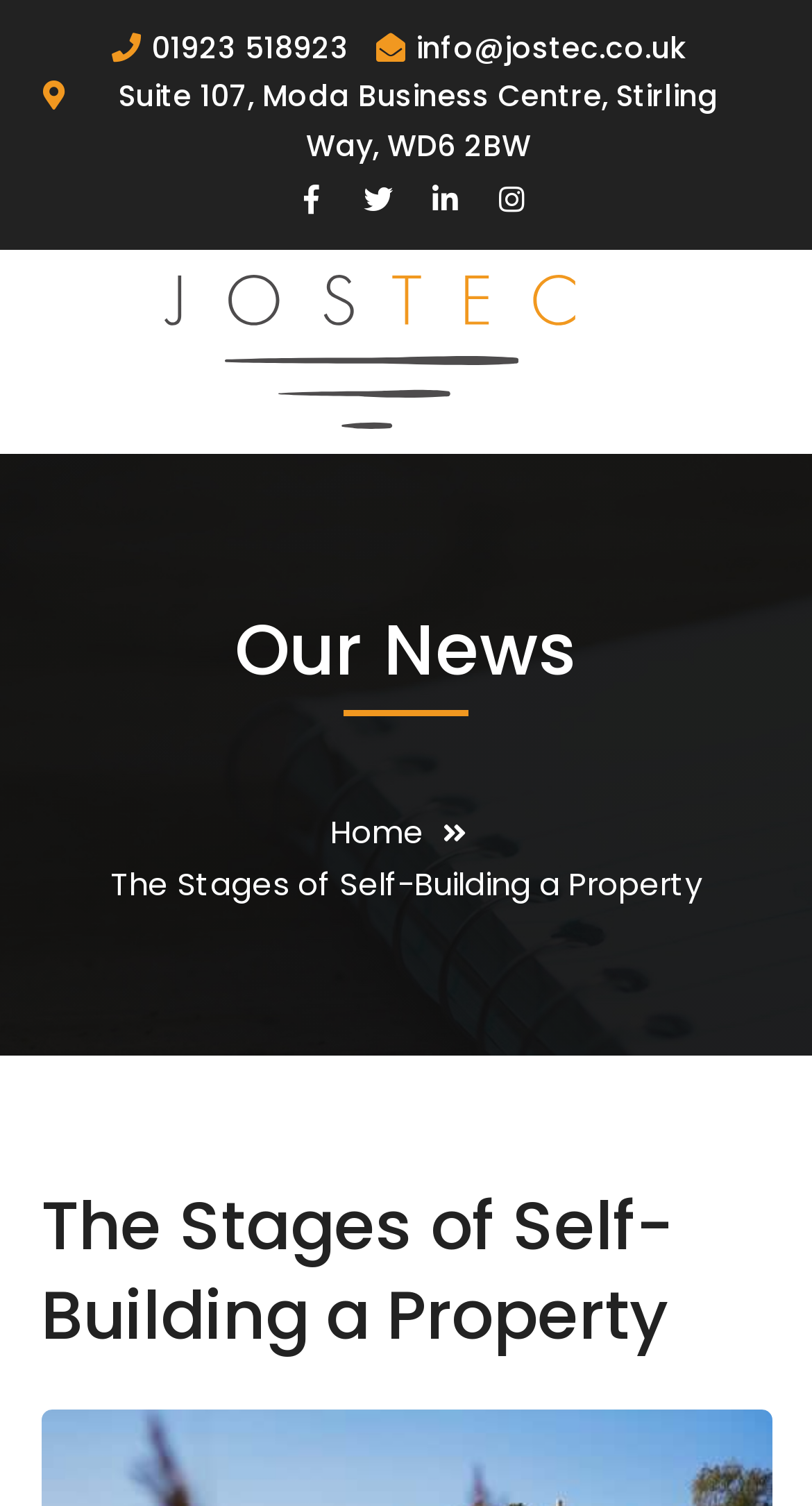Determine the bounding box coordinates of the UI element described by: "title="JosTec"".

[0.201, 0.217, 0.709, 0.246]